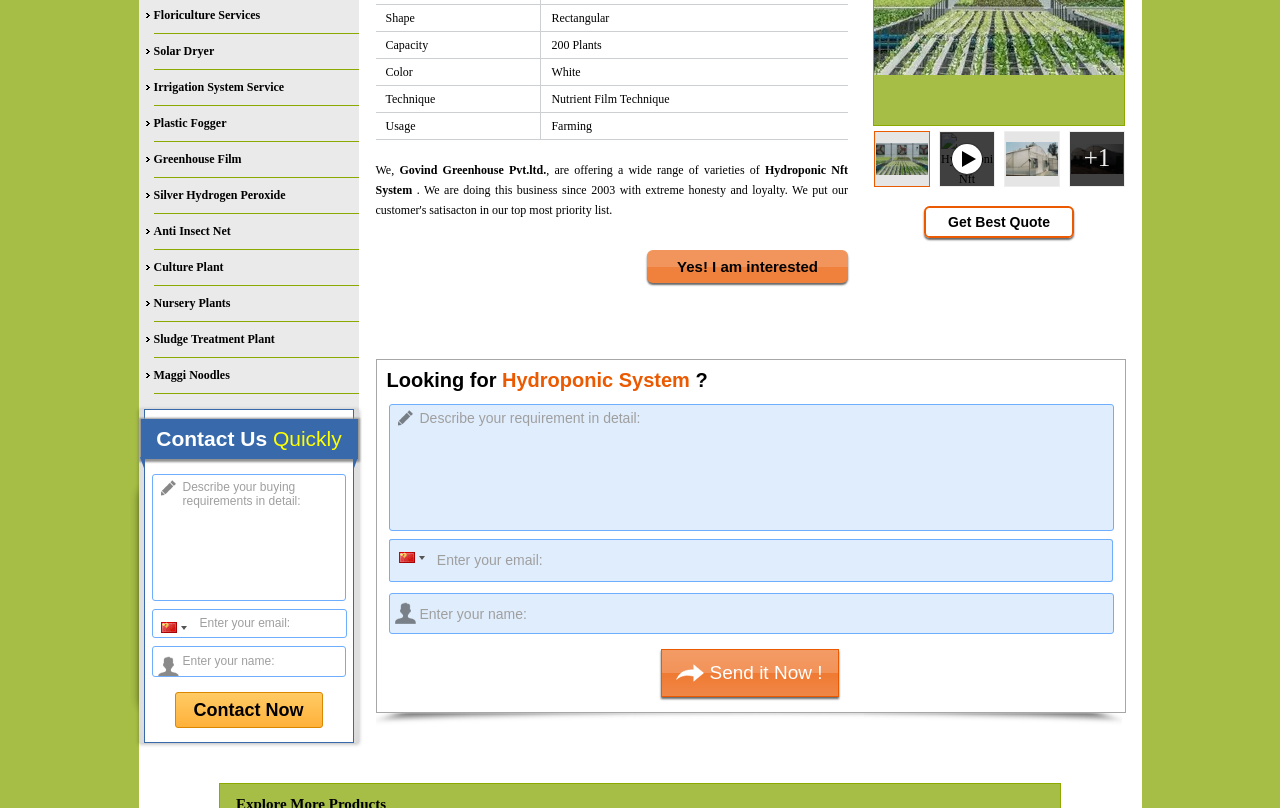Determine the bounding box coordinates for the UI element matching this description: "alt="Hydroponic Nft System" name="index_1"".

[0.682, 0.079, 0.878, 0.097]